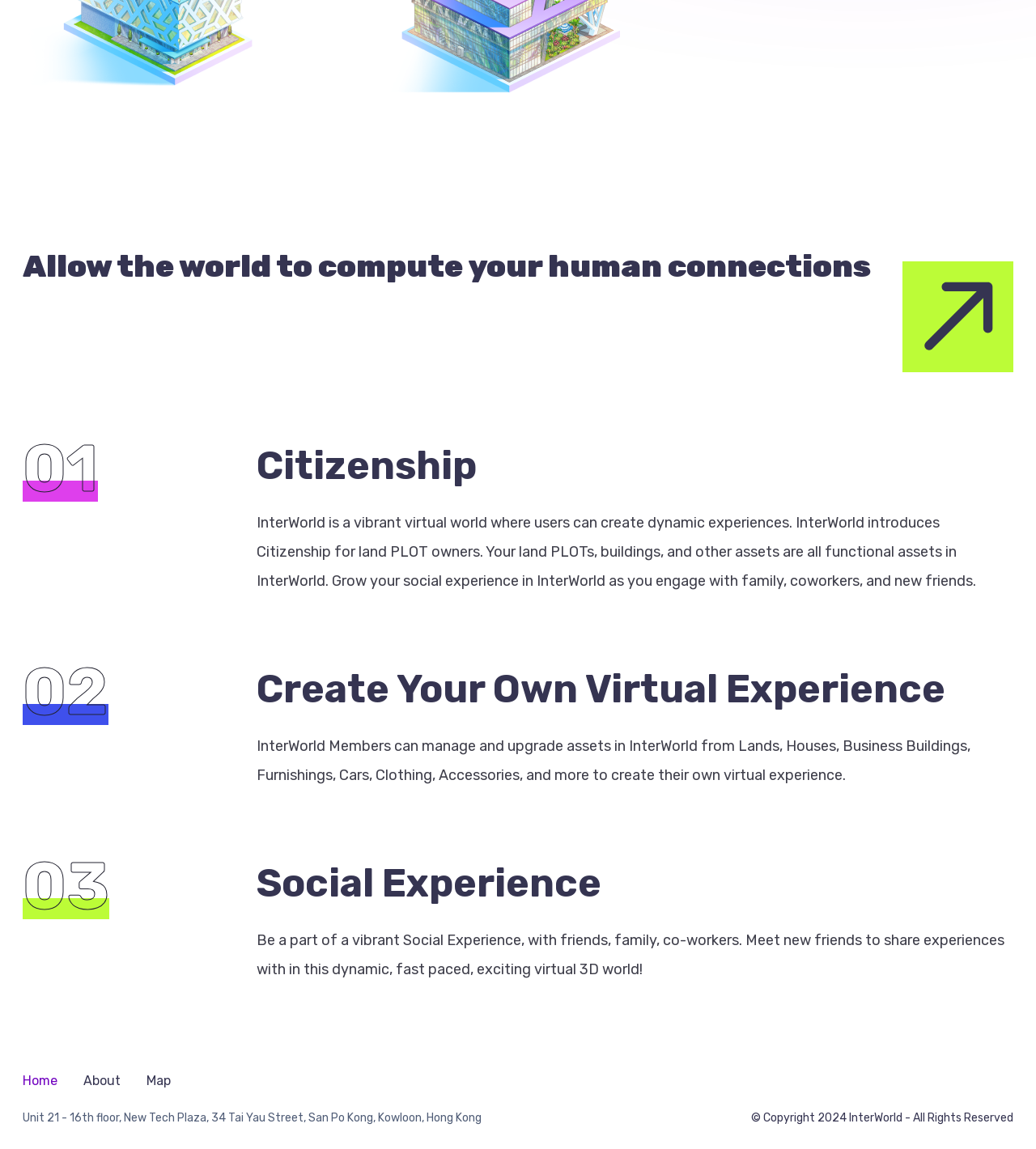Please analyze the image and give a detailed answer to the question:
What is the name of the virtual world?

The name of the virtual world is mentioned in the text 'InterWorld is a vibrant virtual world where users can create dynamic experiences.'